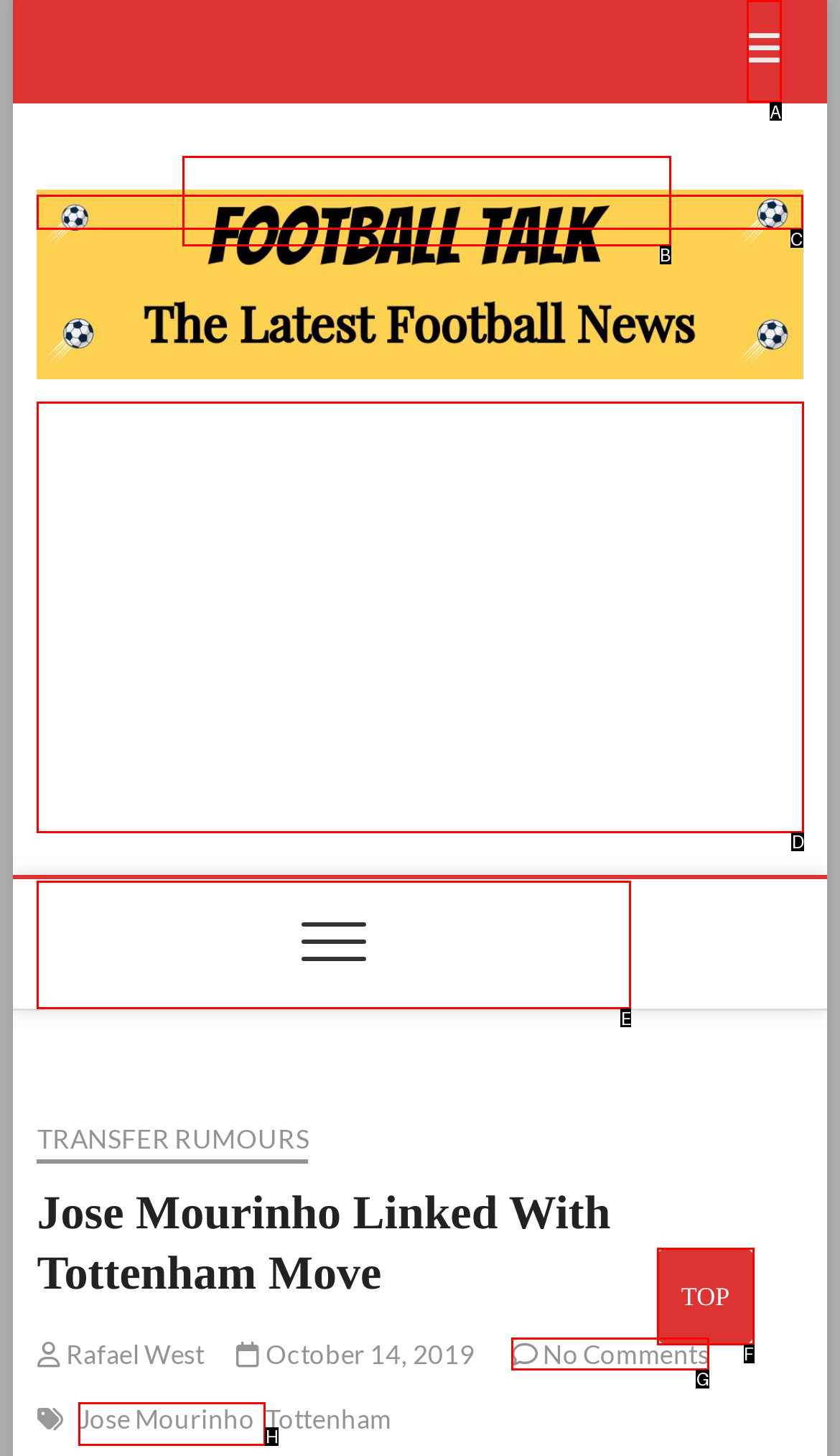Choose the UI element you need to click to carry out the task: View the main menu.
Respond with the corresponding option's letter.

E